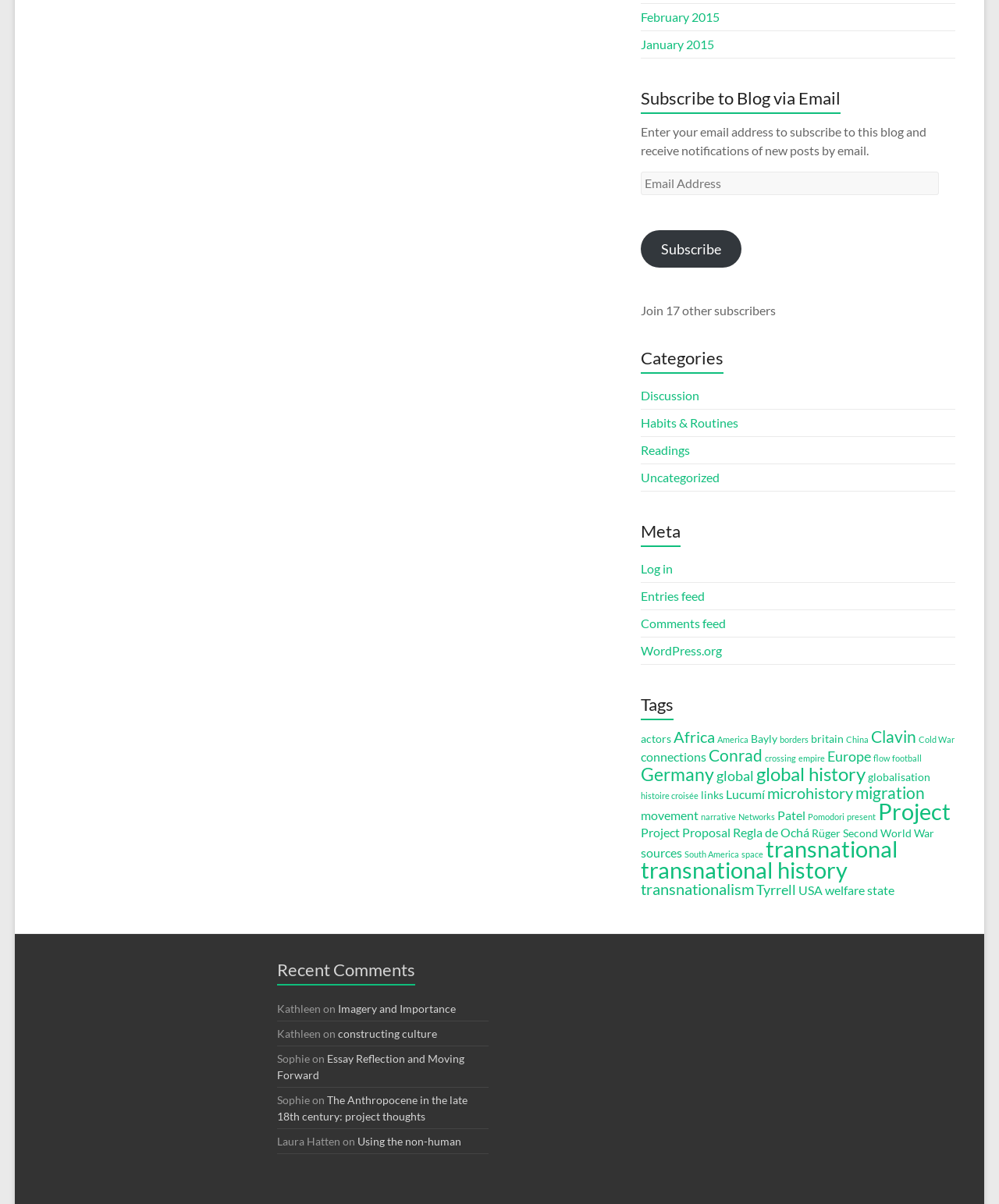Locate the bounding box of the user interface element based on this description: "Tyrrell".

[0.757, 0.732, 0.797, 0.746]